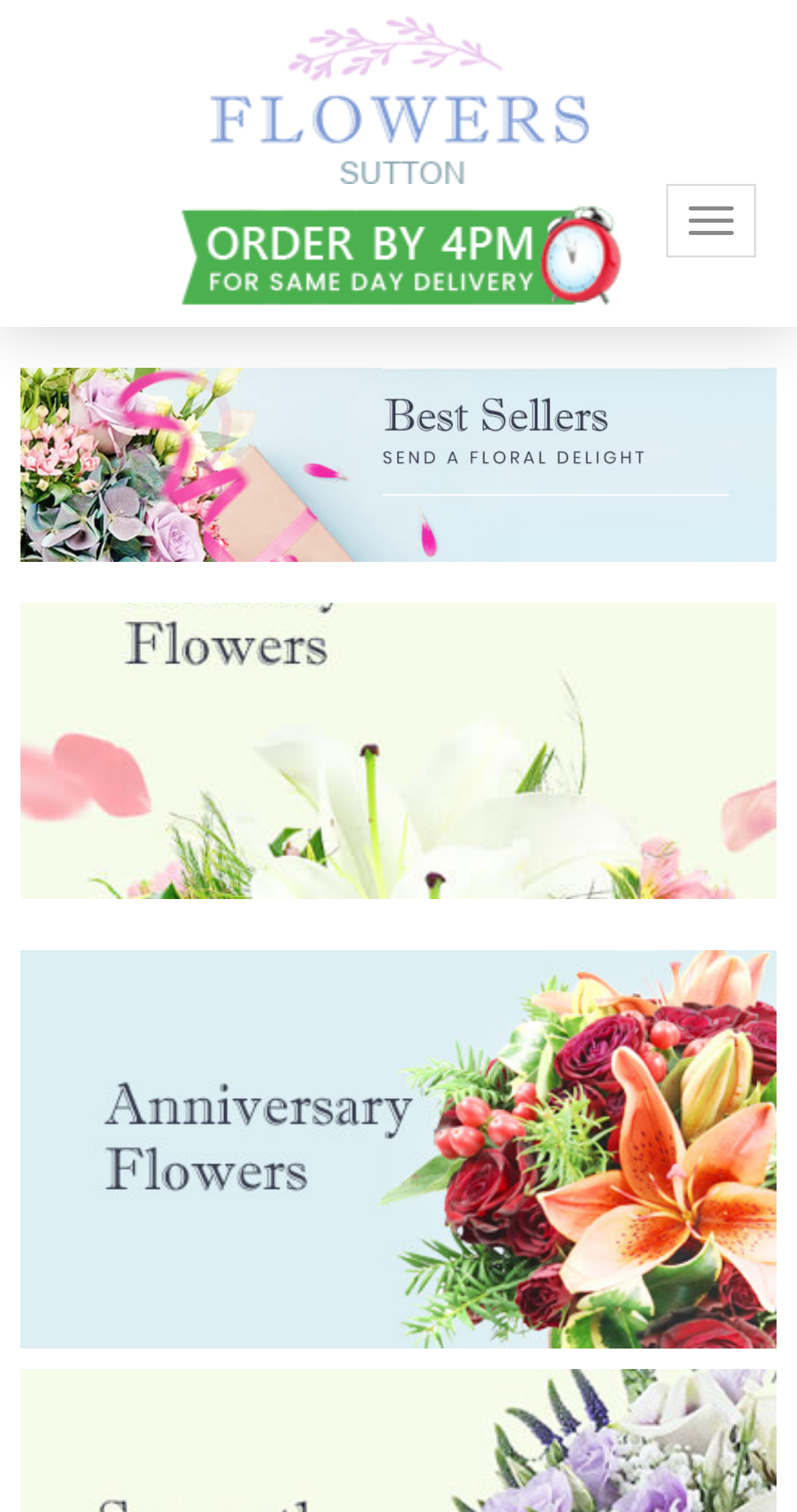Reply to the question with a brief word or phrase: How many types of flowers are listed on this webpage?

3